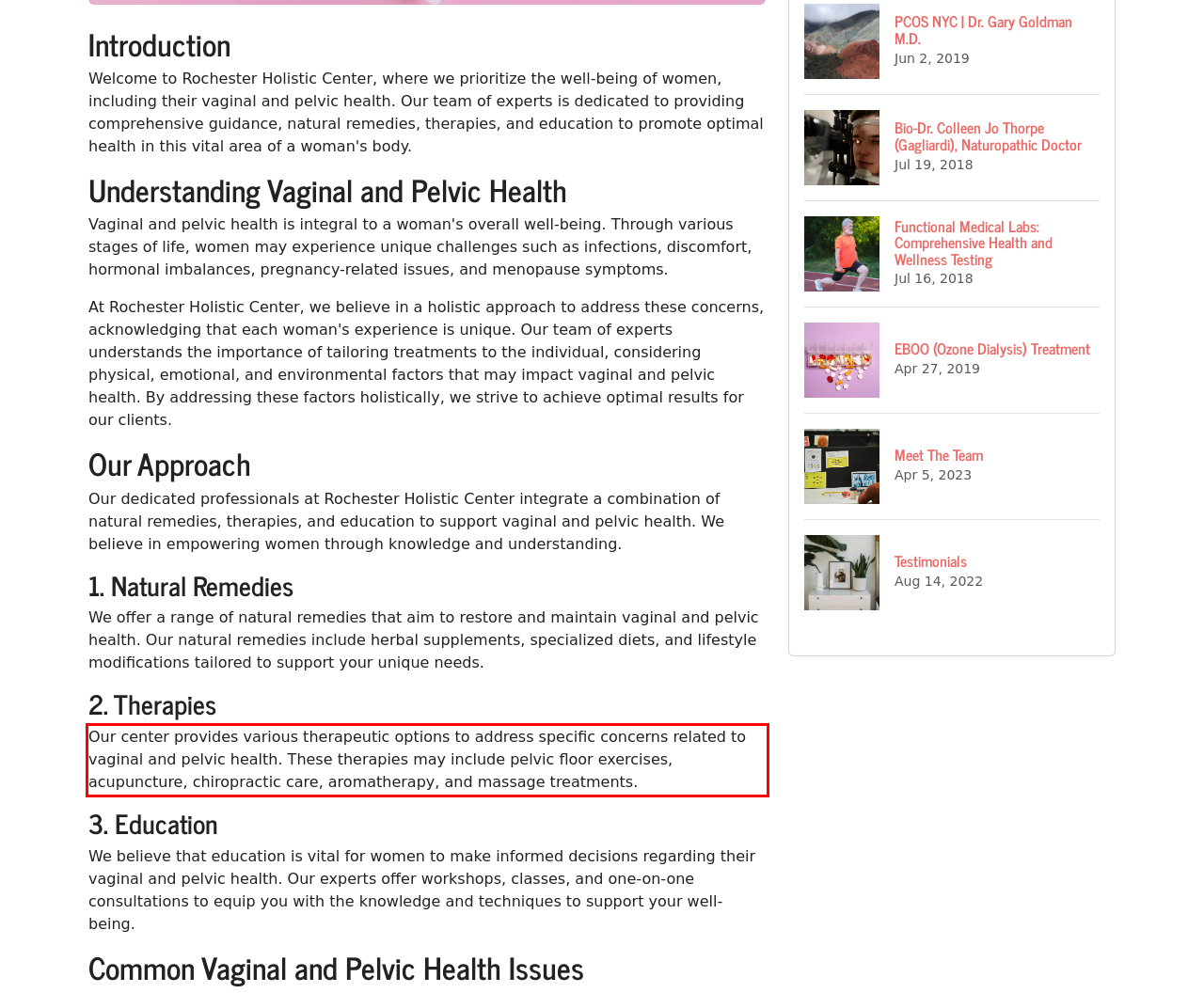Please perform OCR on the UI element surrounded by the red bounding box in the given webpage screenshot and extract its text content.

Our center provides various therapeutic options to address specific concerns related to vaginal and pelvic health. These therapies may include pelvic floor exercises, acupuncture, chiropractic care, aromatherapy, and massage treatments.